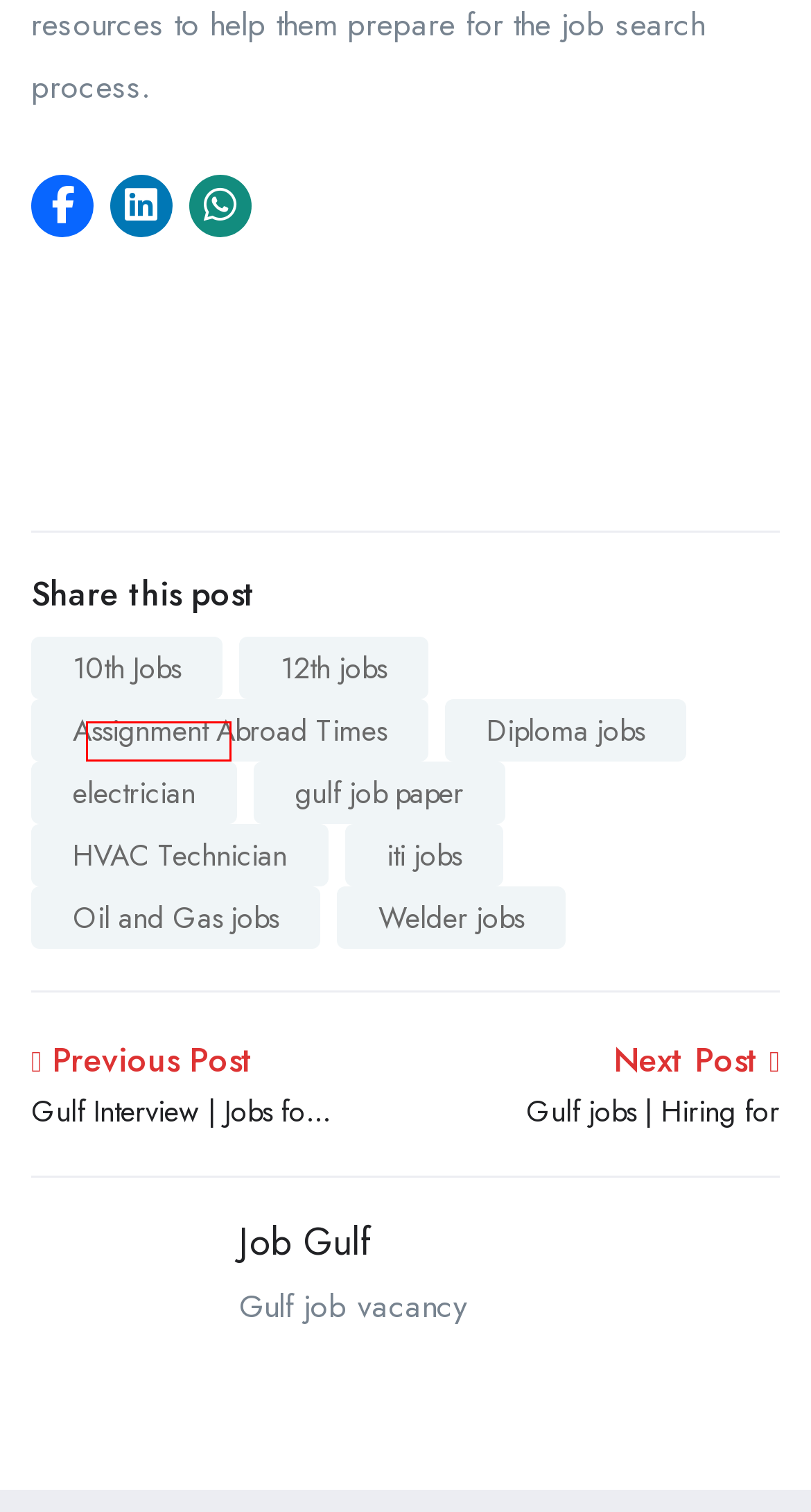You have a screenshot of a webpage with a red bounding box highlighting a UI element. Your task is to select the best webpage description that corresponds to the new webpage after clicking the element. Here are the descriptions:
A. electrician
B. HVAC Technician
C. Gulf jobs | Hiring for Automotive company in Dubai
D. Diploma jobs
E. Oil and Gas jobs
F. Job Gulf | Gulf jobs | Assignment Abroad Times
G. Assignment Abroad Times
H. gulf job paper

A